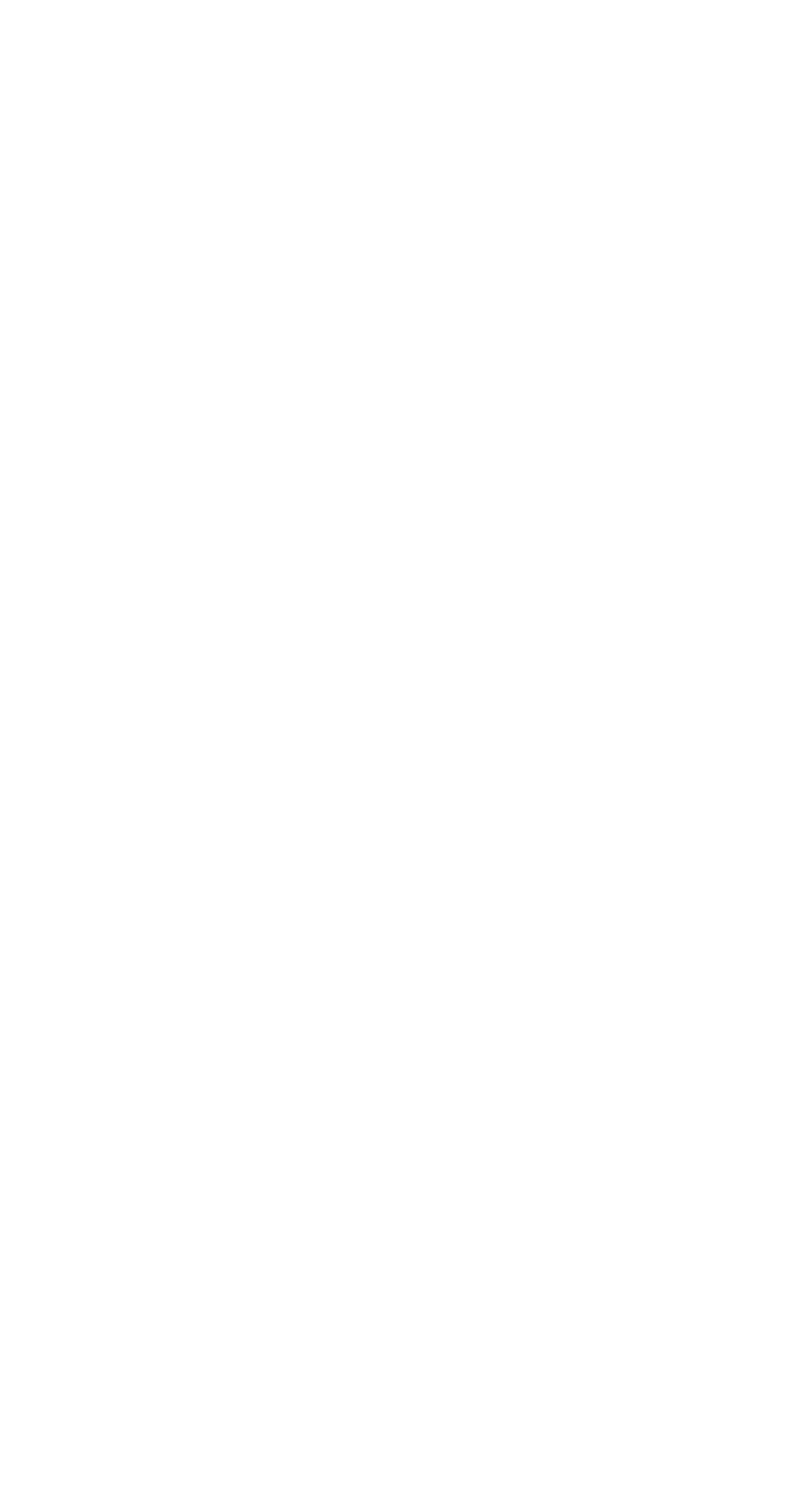Determine the bounding box coordinates of the clickable region to carry out the instruction: "View the comments on The Leopard by Giuseppe Tomasi di Lampedusa".

None